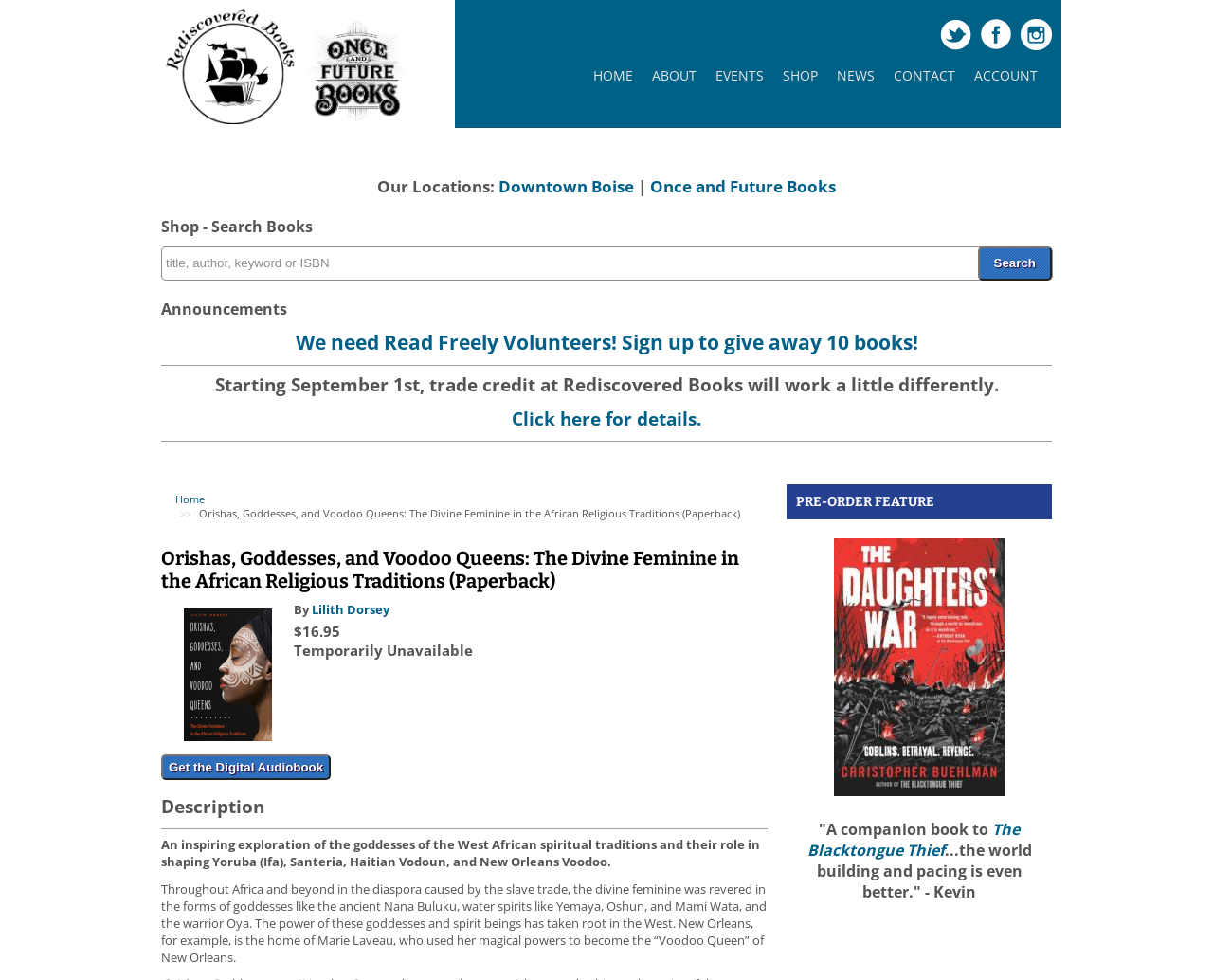What is the name of the bookstore?
Answer with a single word or short phrase according to what you see in the image.

The Rediscovered Bookshop